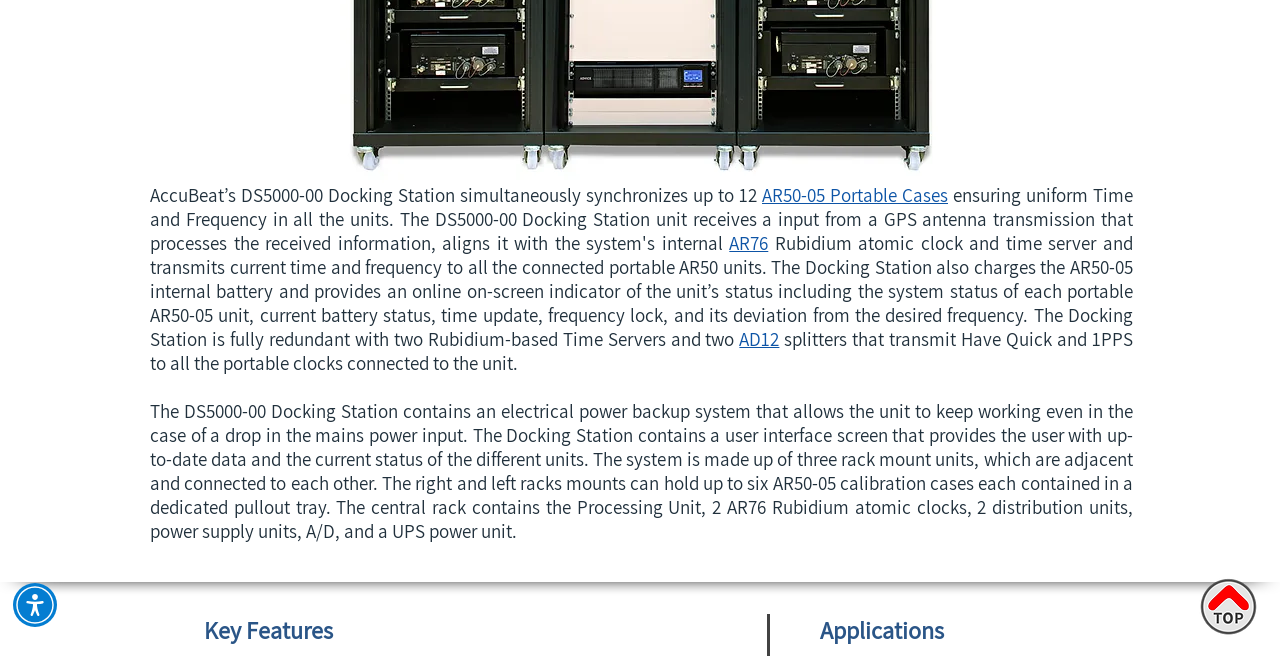Please determine the bounding box coordinates for the UI element described as: "AR50-05 Portable Cases".

[0.595, 0.279, 0.741, 0.316]